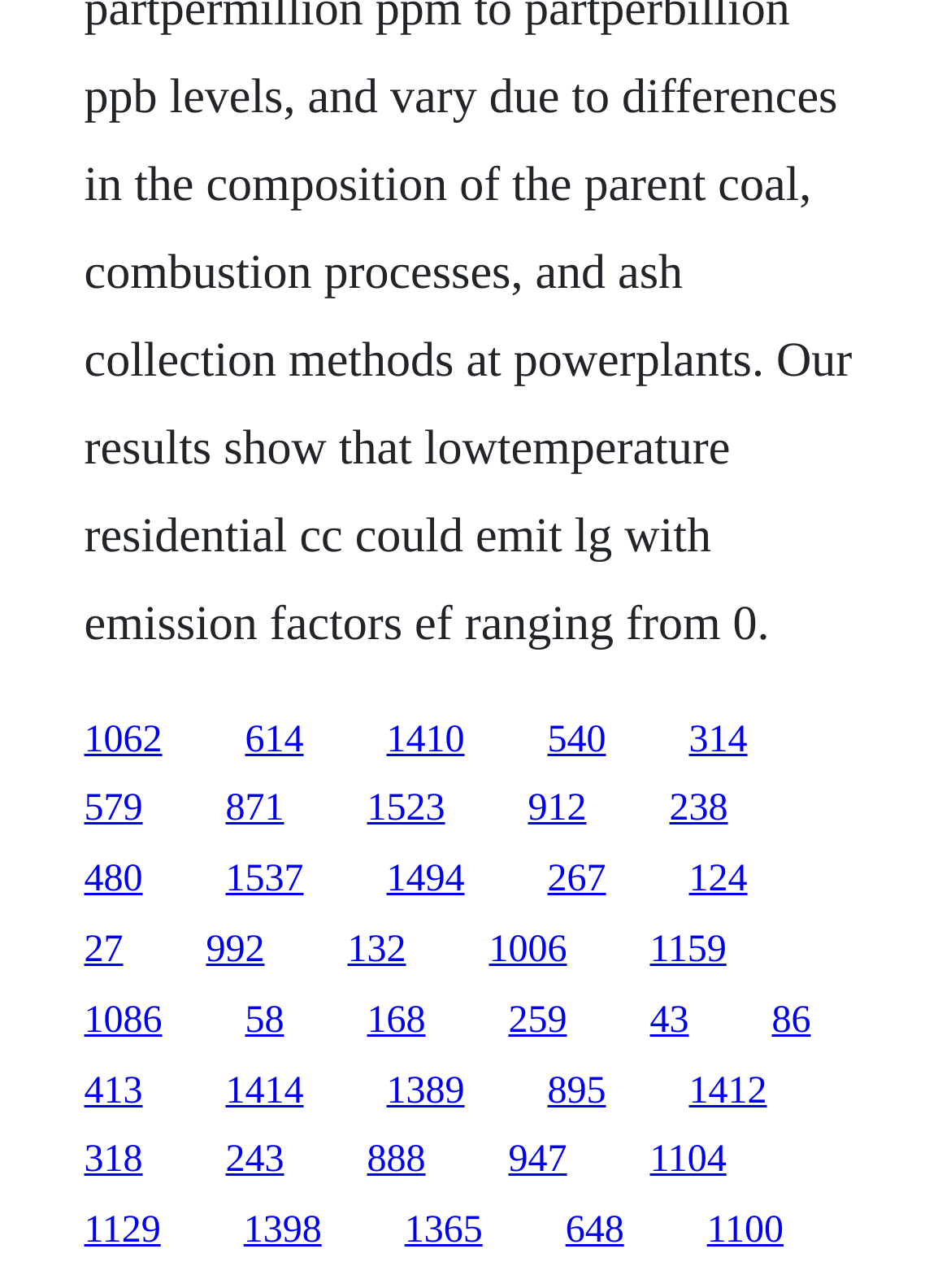Locate the bounding box coordinates of the clickable region to complete the following instruction: "follow the seventh link."

[0.088, 0.612, 0.15, 0.645]